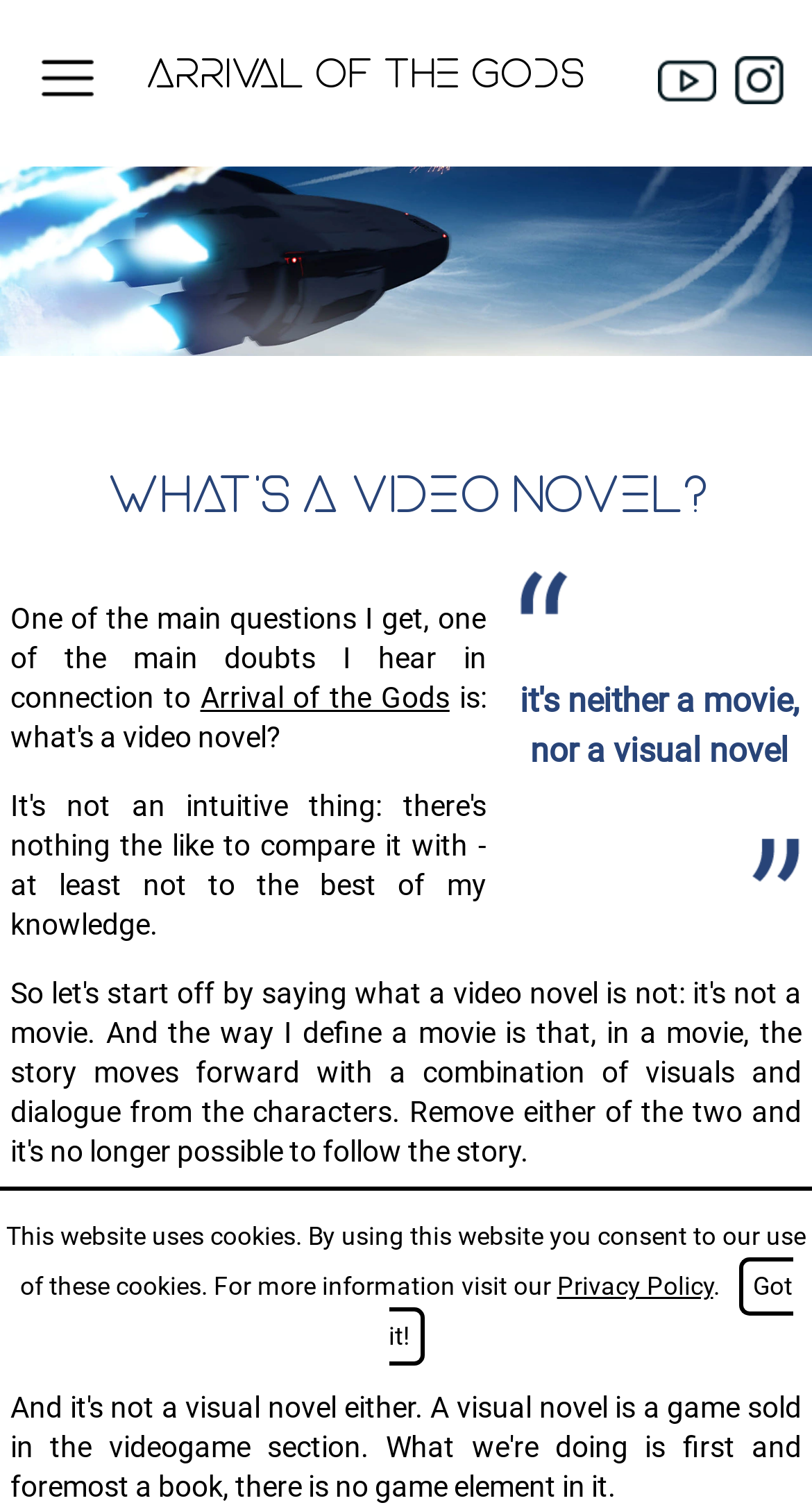What is the purpose of visuals and music in a video novel? Examine the screenshot and reply using just one word or a brief phrase.

Set the atmosphere